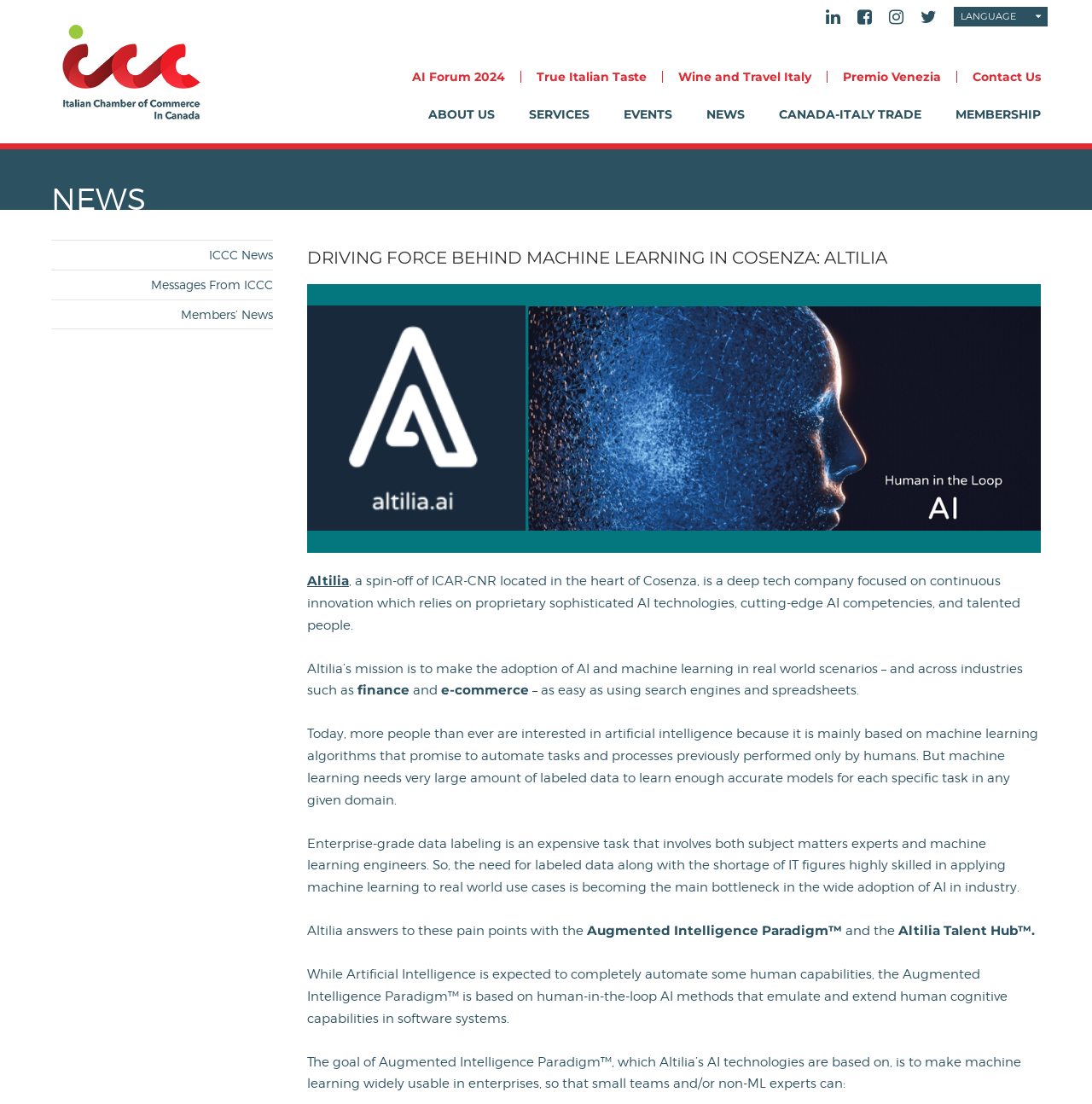Provide a brief response to the question using a single word or phrase: 
What is the main bottleneck in the wide adoption of AI in industry?

Labeled data and skilled IT figures